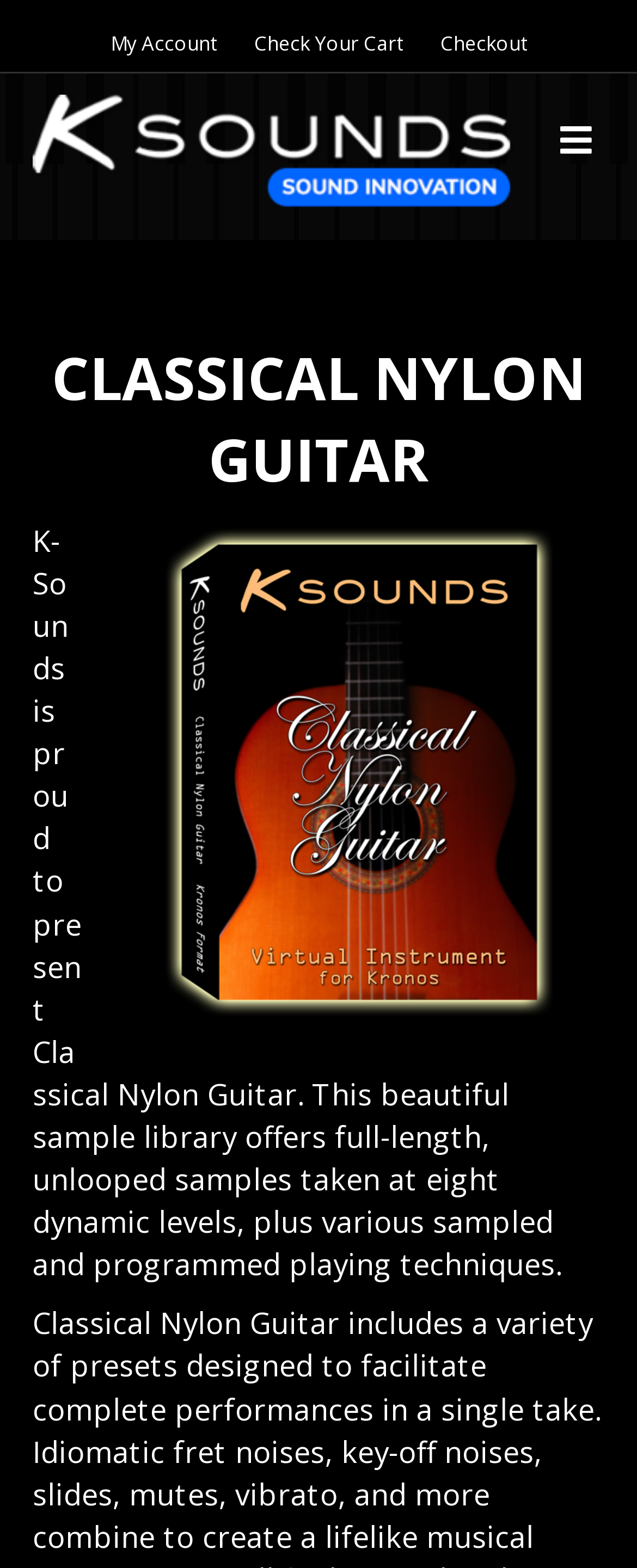Identify and extract the main heading of the webpage.

CLASSICAL NYLON GUITAR